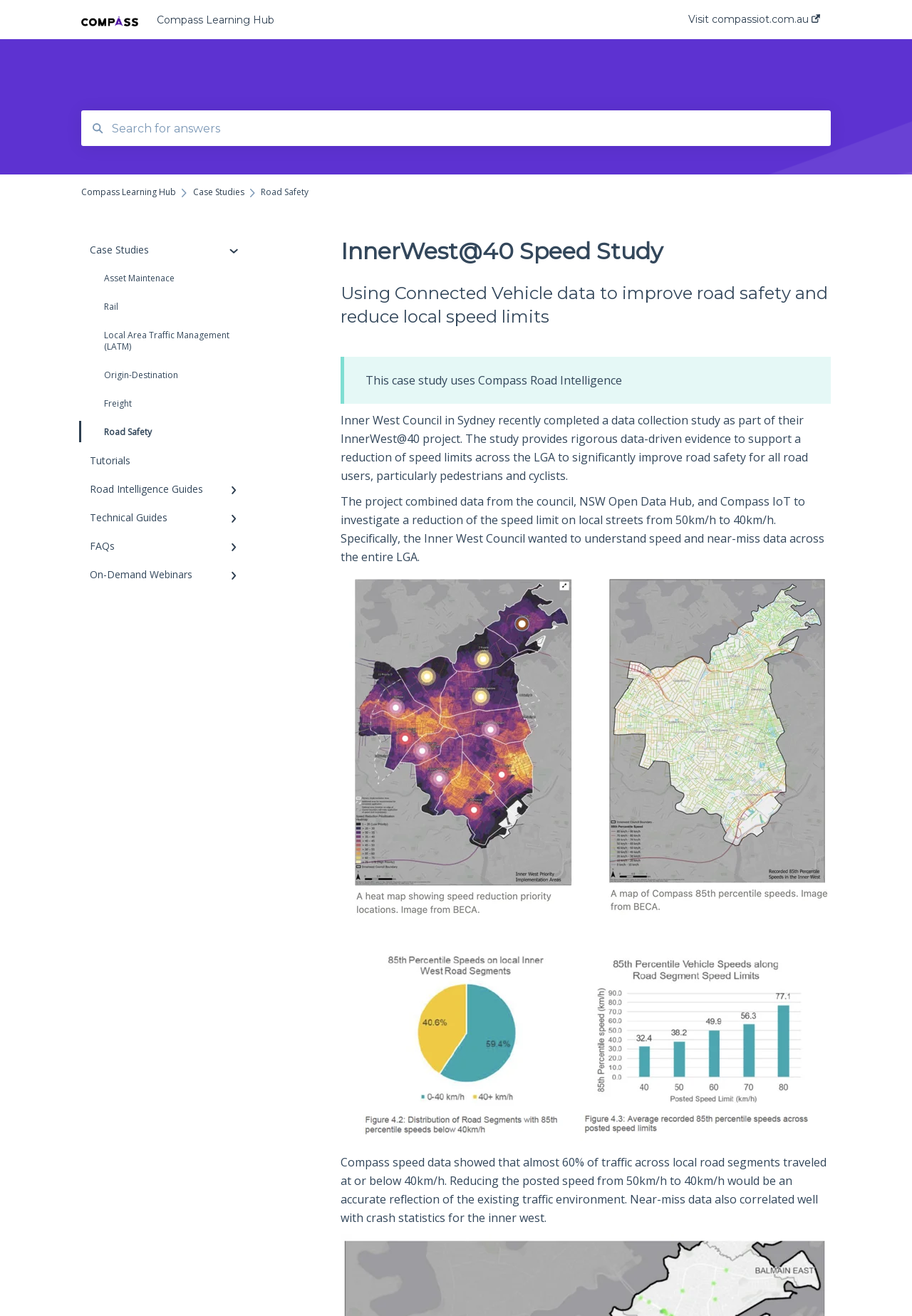Provide a single word or phrase to answer the given question: 
What is the logo at the top left corner?

company logo